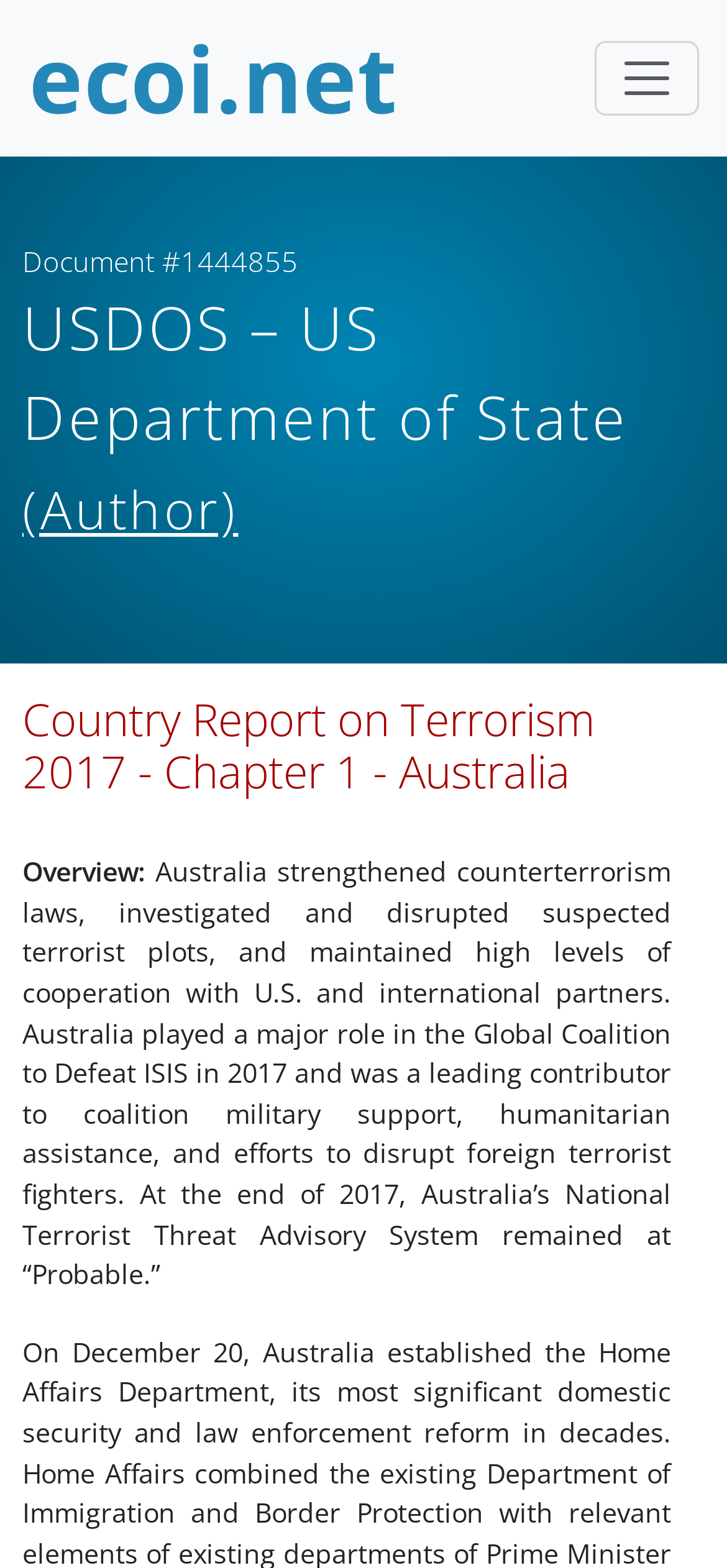Please give a short response to the question using one word or a phrase:
Who is the author of the report?

US Department of State